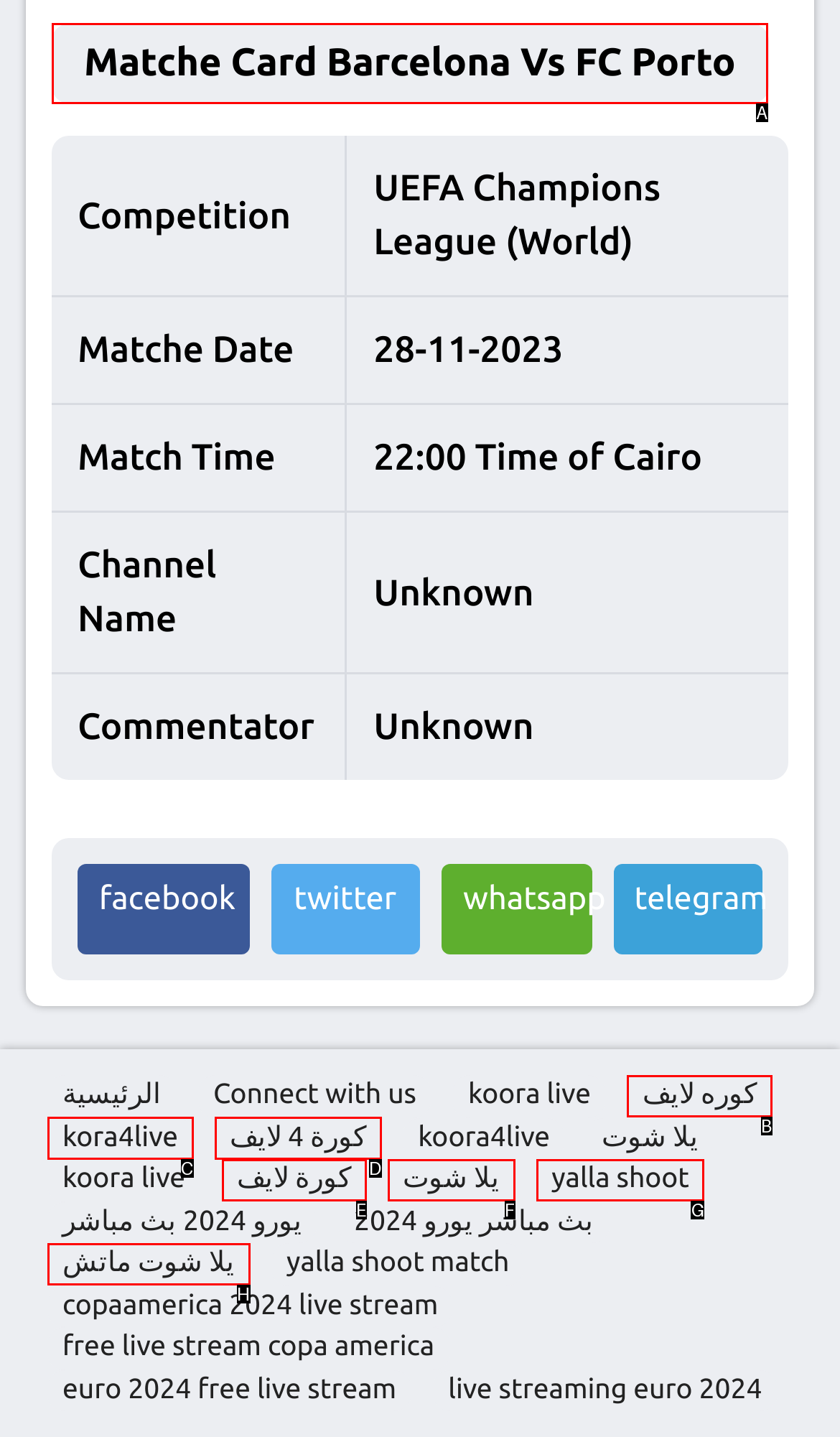Indicate which red-bounded element should be clicked to perform the task: View match card details Answer with the letter of the correct option.

A